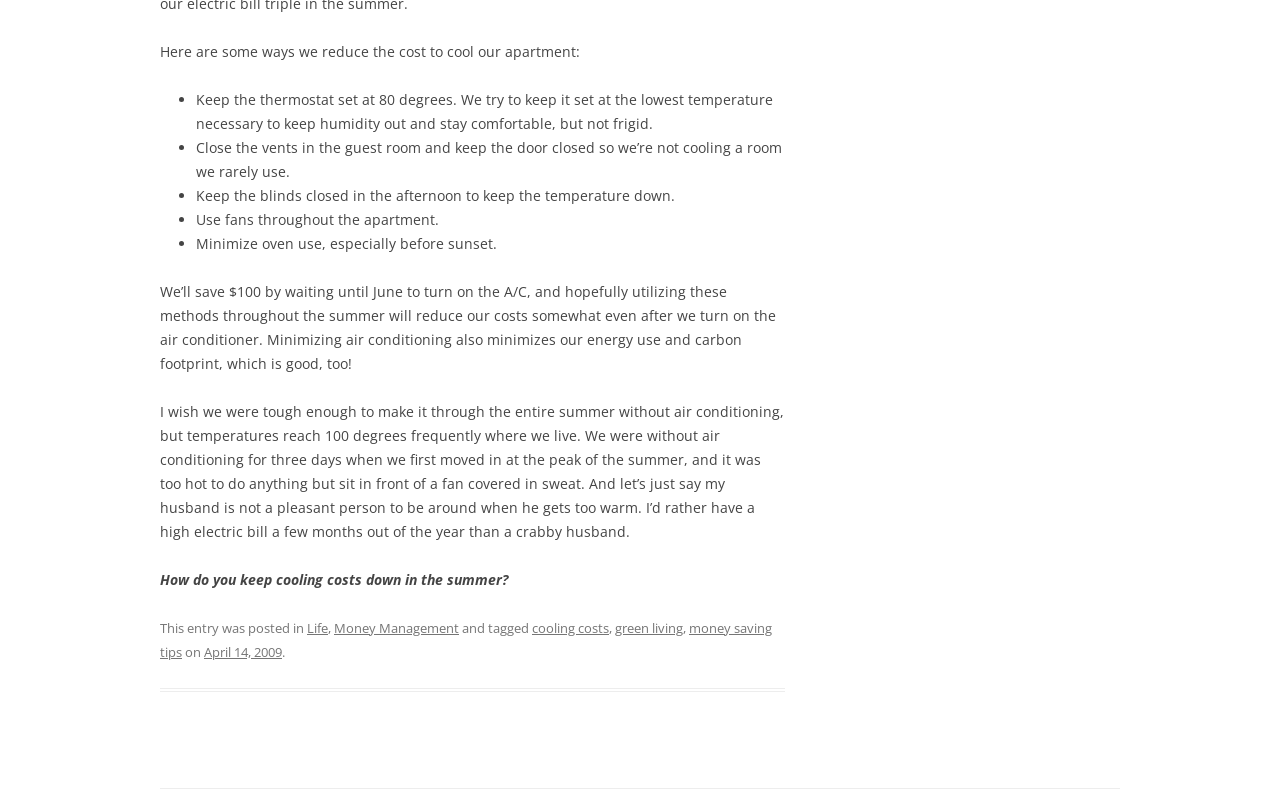How much can be saved by waiting until June to turn on the A/C?
Examine the webpage screenshot and provide an in-depth answer to the question.

According to the text, waiting until June to turn on the air conditioner can save $100, as mentioned in the sentence 'We’ll save $100 by waiting until June to turn on the A/C...'